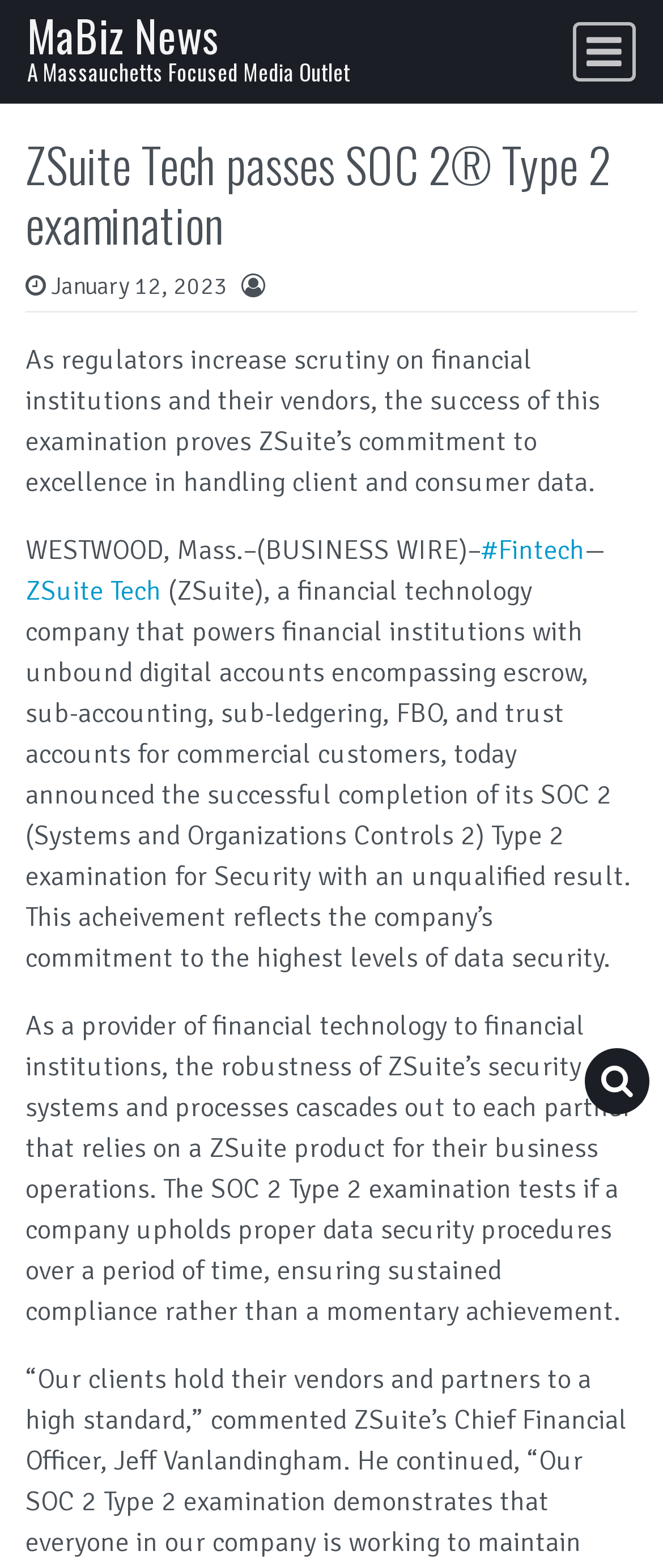What is the purpose of the SOC 2 Type 2 examination?
Examine the screenshot and reply with a single word or phrase.

To test data security procedures